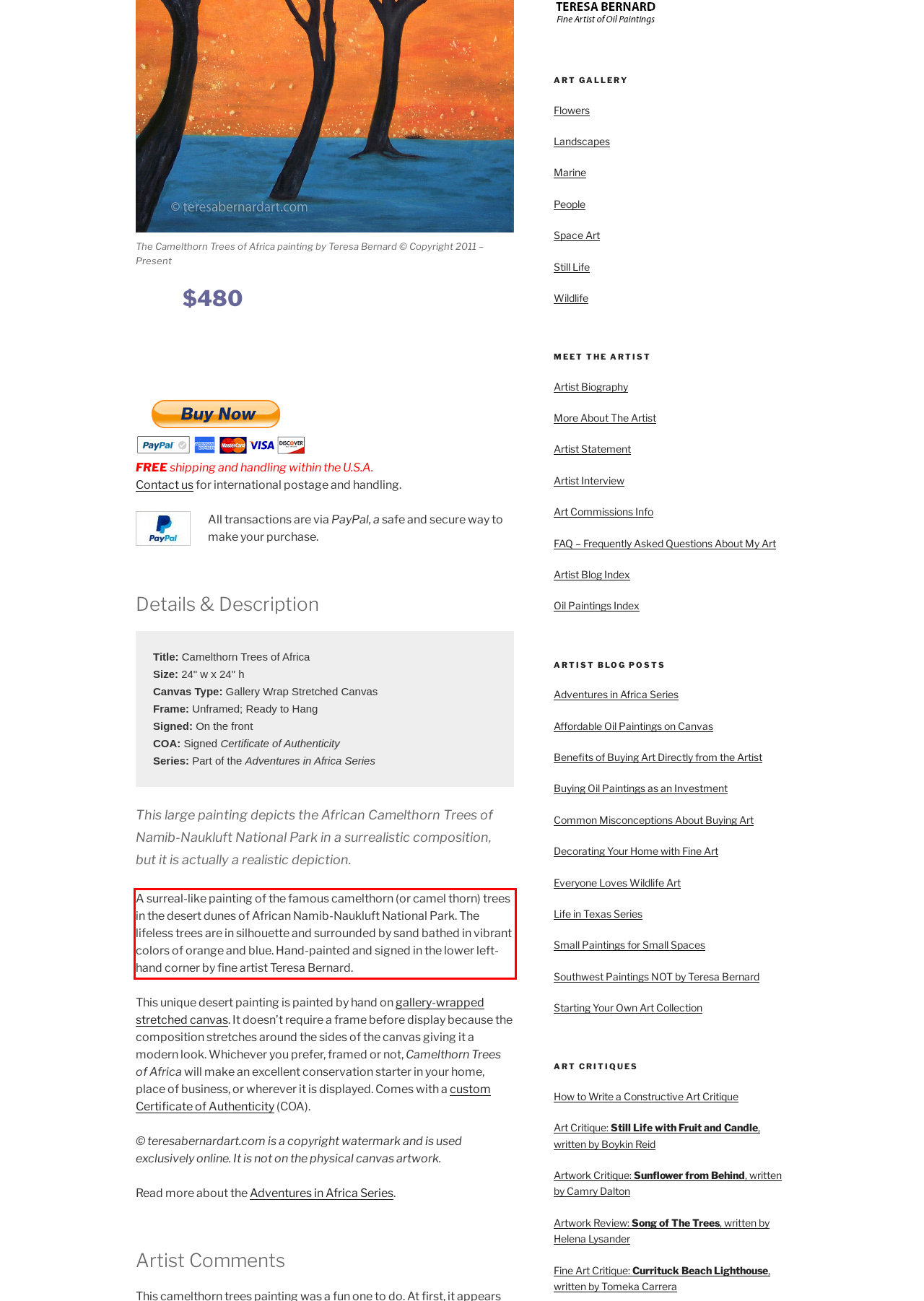You are provided with a screenshot of a webpage featuring a red rectangle bounding box. Extract the text content within this red bounding box using OCR.

A surreal-like painting of the famous camelthorn (or camel thorn) trees in the desert dunes of African Namib-Naukluft National Park. The lifeless trees are in silhouette and surrounded by sand bathed in vibrant colors of orange and blue. Hand-painted and signed in the lower left-hand corner by fine artist Teresa Bernard.